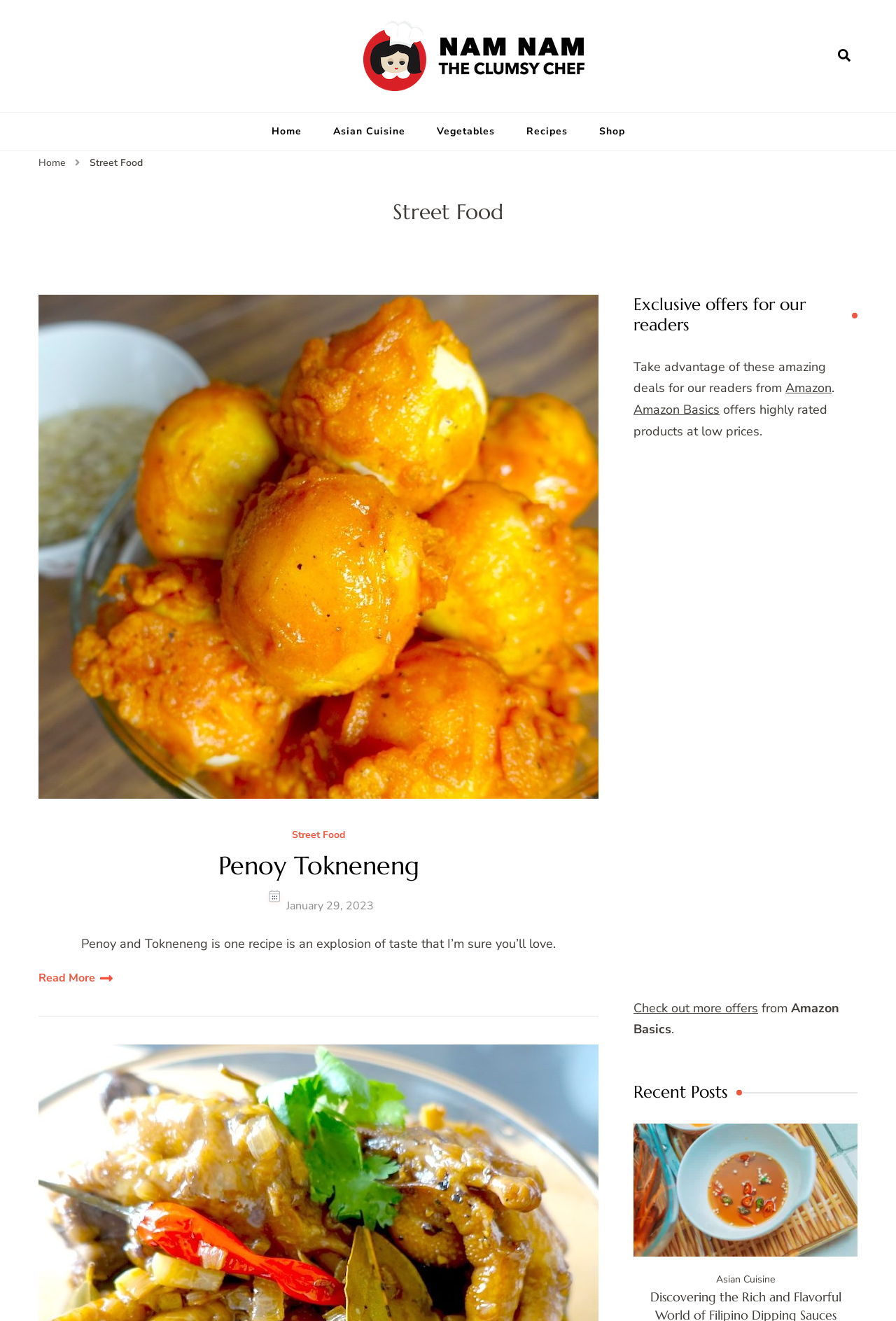Is there a search form on the webpage?
Please use the visual content to give a single word or phrase answer.

Yes